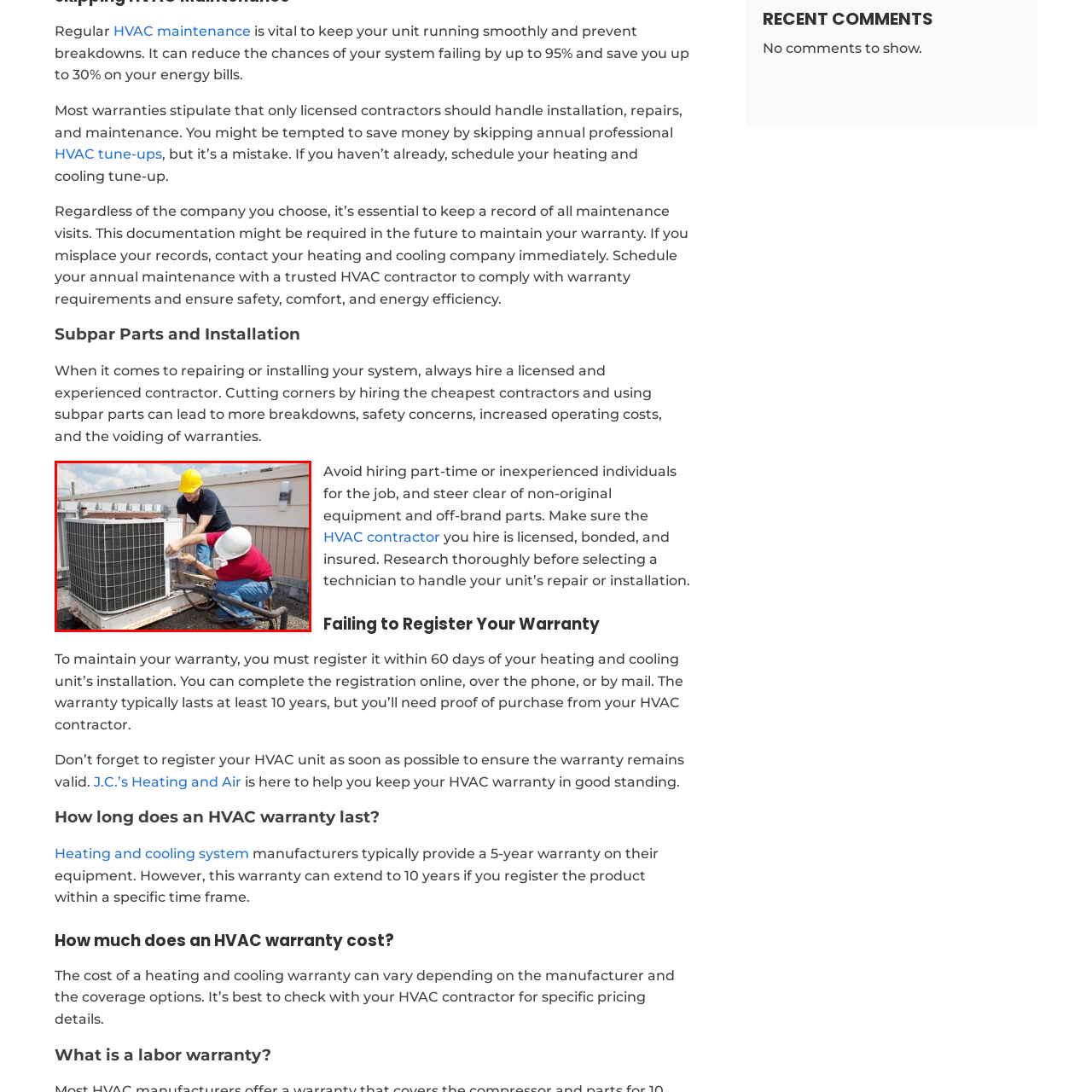Offer a detailed explanation of the scene within the red bounding box.

The image depicts two HVAC technicians working on an outdoor air conditioning unit. One technician, wearing a bright yellow hard hat and a black shirt, is standing and appears to be assisting the other technician, who is crouched down and dressed in a white hard hat and red shirt. The crouched technician is focused on making adjustments or repairs to the unit, demonstrating the hands-on nature of HVAC maintenance. This scene emphasizes the importance of professional HVAC services, highlighting the necessity of hiring licensed contractors for maintenance tasks to ensure safety and efficiency. Such regular maintenance is crucial to prolonging the lifespan of HVAC systems and preventing costly breakdowns.